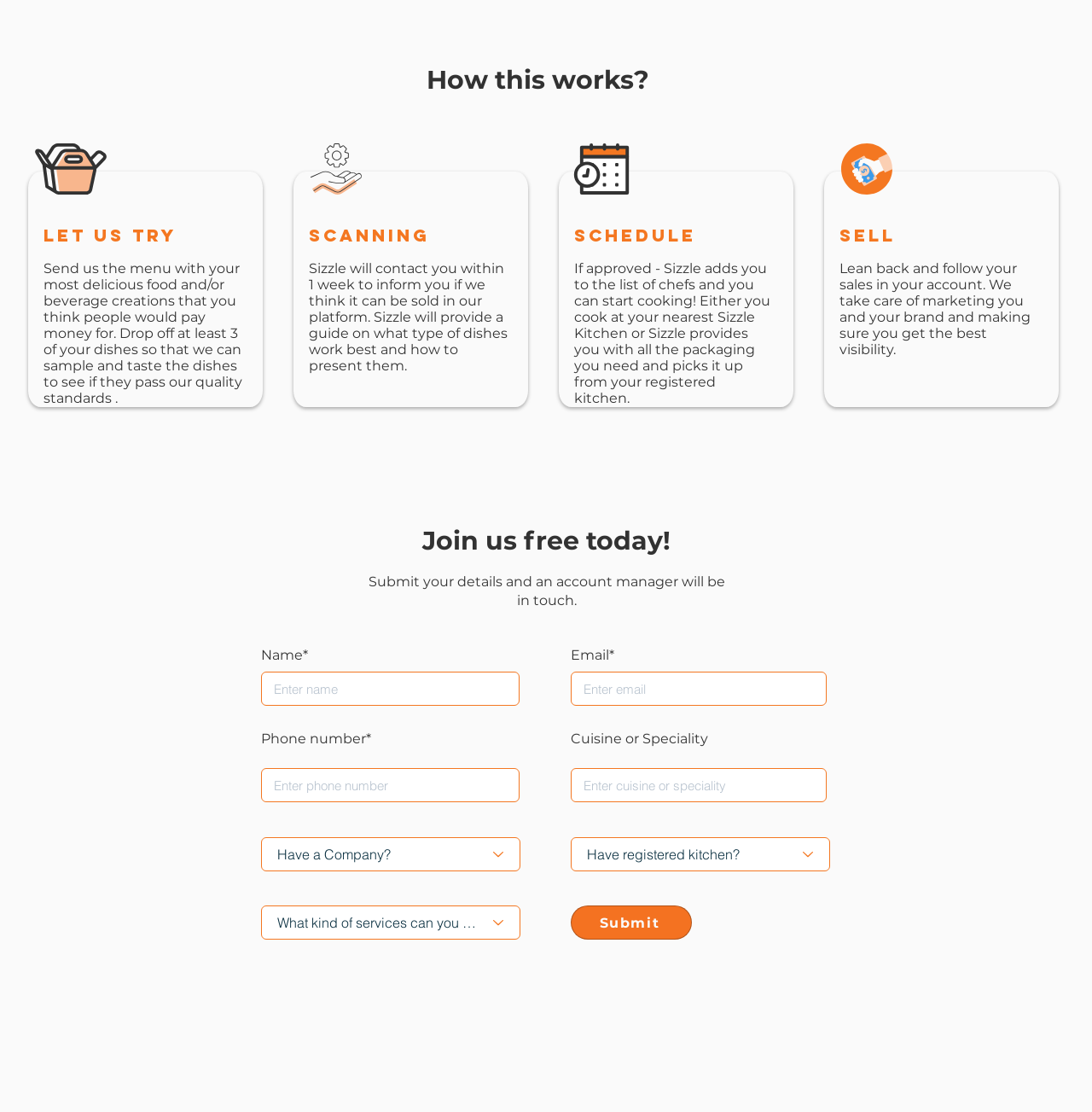Please identify the bounding box coordinates of the area I need to click to accomplish the following instruction: "Enter your email".

[0.523, 0.604, 0.757, 0.635]